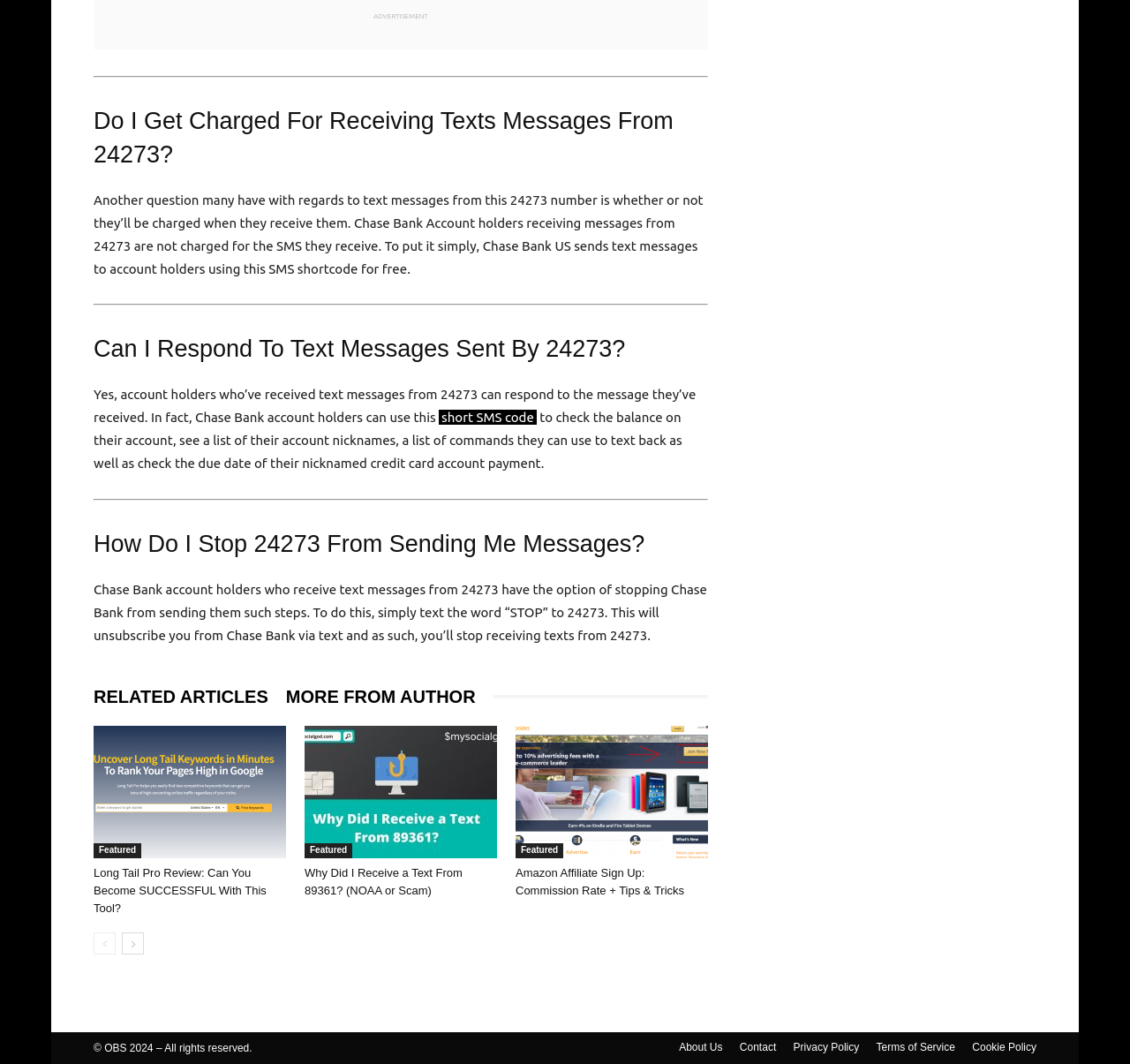Give a concise answer using only one word or phrase for this question:
How do I stop receiving texts from 24273?

Text STOP